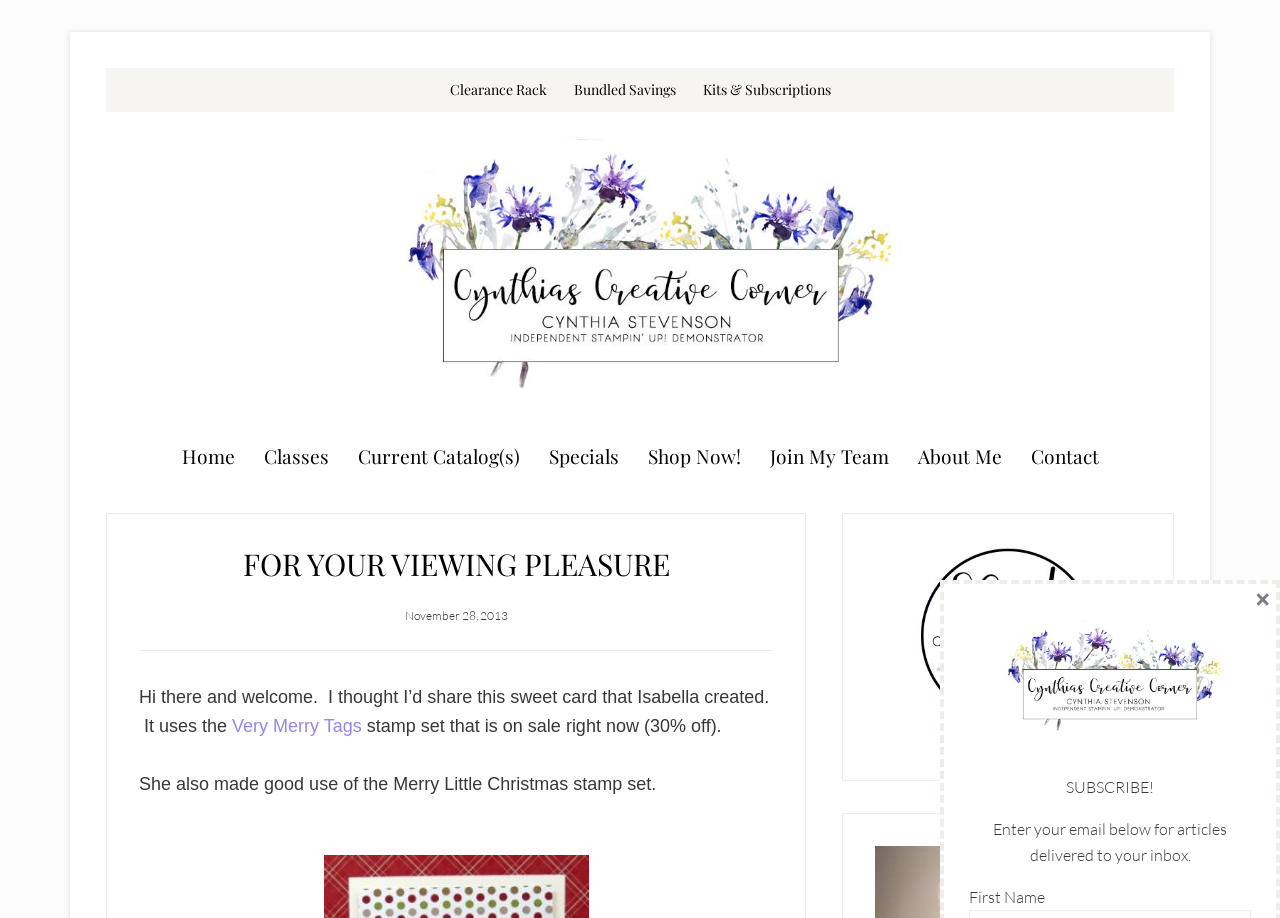Extract the bounding box coordinates of the UI element described: "Current Catalog(s)". Provide the coordinates in the format [left, top, right, bottom] with values ranging from 0 to 1.

[0.27, 0.471, 0.415, 0.524]